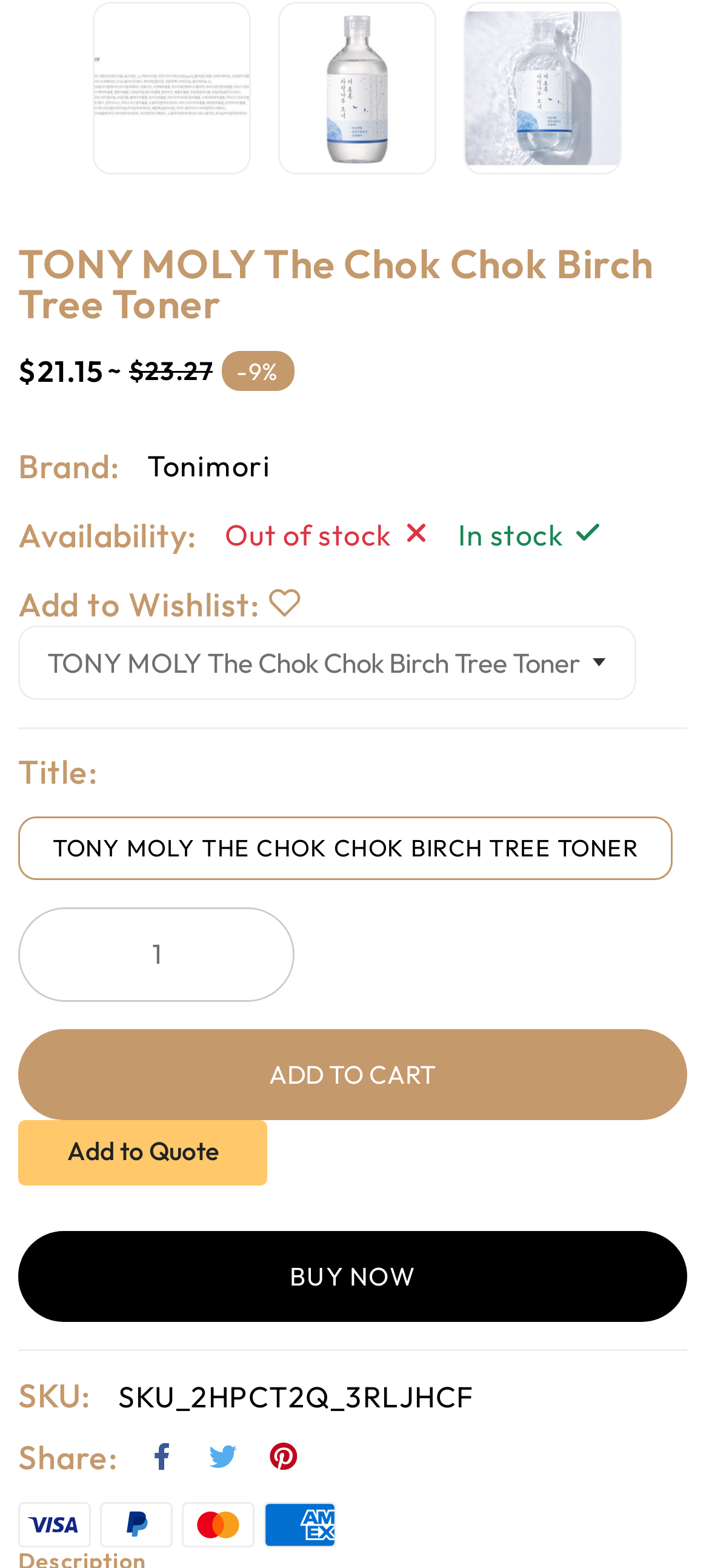Please mark the clickable region by giving the bounding box coordinates needed to complete this instruction: "Click the 'BUY NOW' link".

[0.026, 0.785, 0.969, 0.843]